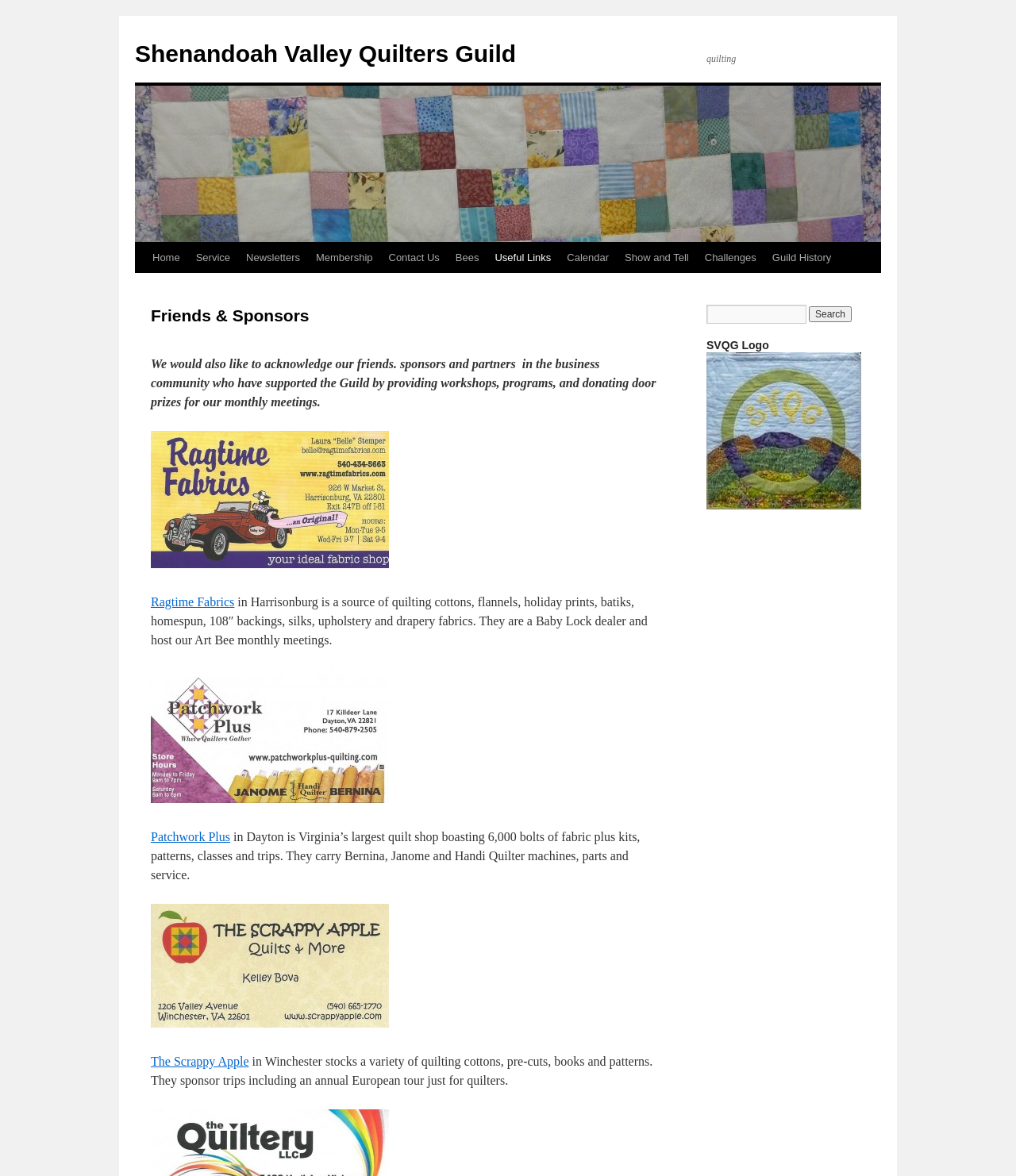Provide a short, one-word or phrase answer to the question below:
How many sponsors are listed on the page?

3